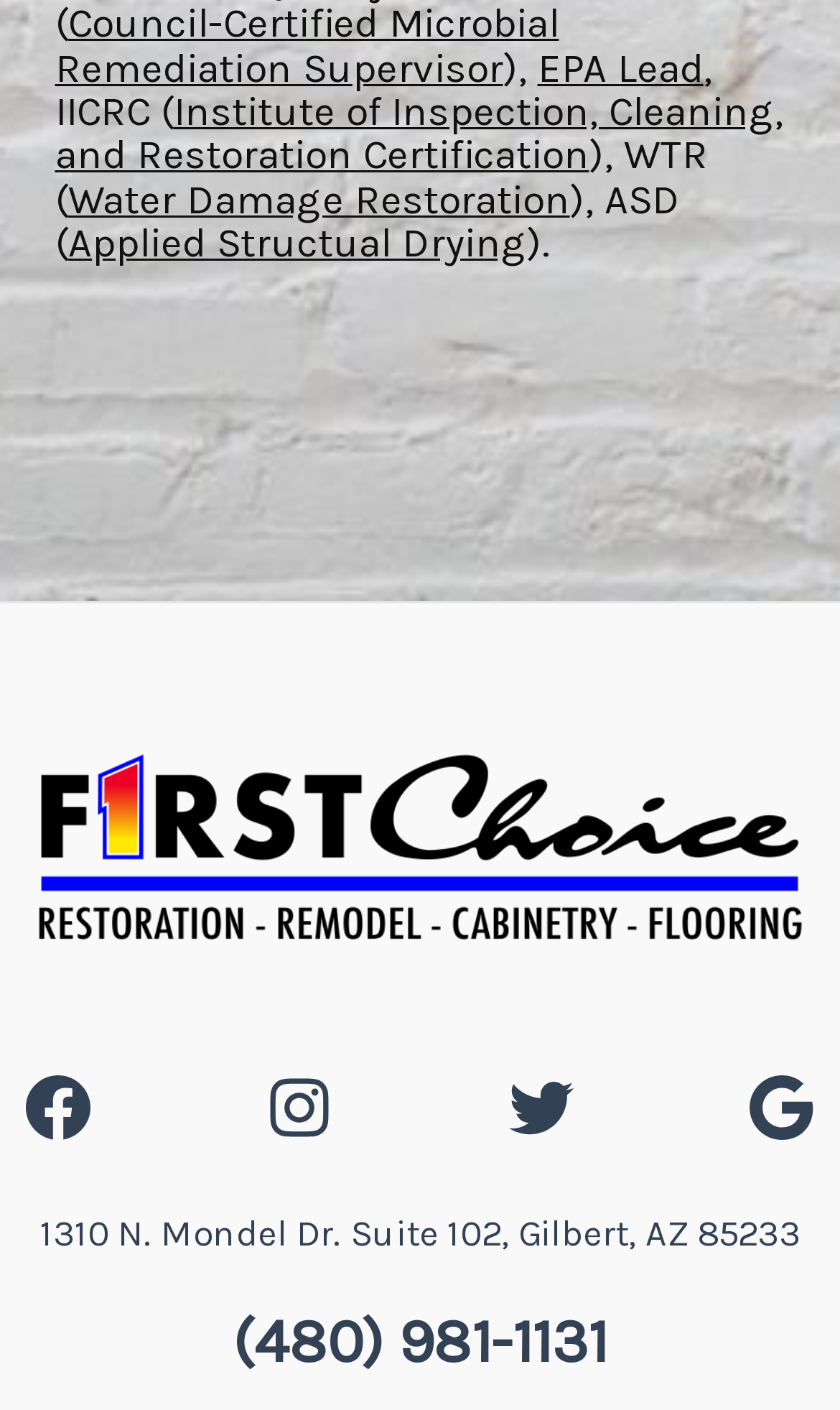Identify the bounding box coordinates of the element that should be clicked to fulfill this task: "Visit Facebook page". The coordinates should be provided as four float numbers between 0 and 1, i.e., [left, top, right, bottom].

[0.0, 0.744, 0.138, 0.827]